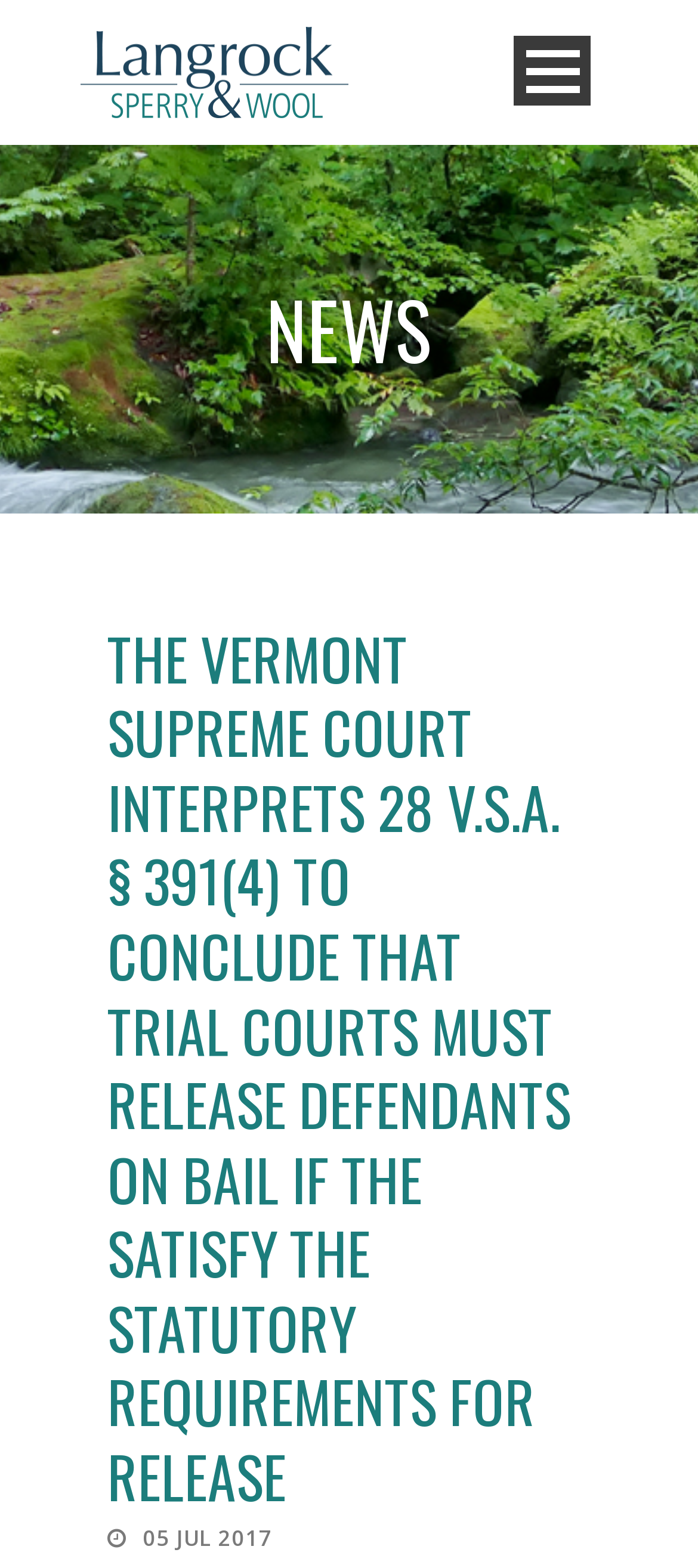Please specify the bounding box coordinates for the clickable region that will help you carry out the instruction: "Visit Cybersource YouTube channel".

None